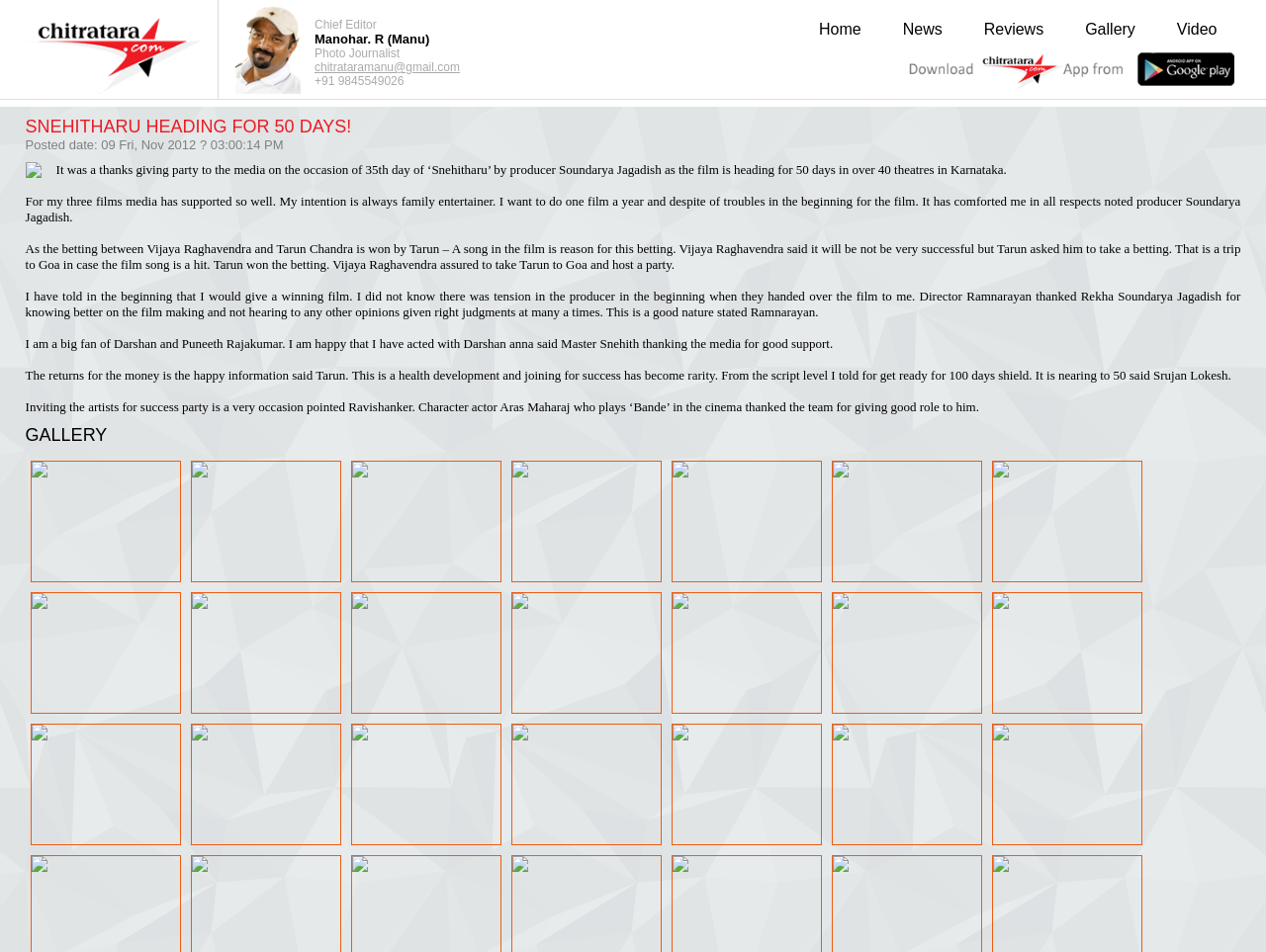Based on what you see in the screenshot, provide a thorough answer to this question: What is the name of the movie being discussed?

The webpage is discussing a Kannada movie, and the title 'SNEHITHARU HEADING FOR 50 DAYS!' suggests that the movie is Snehitharu.